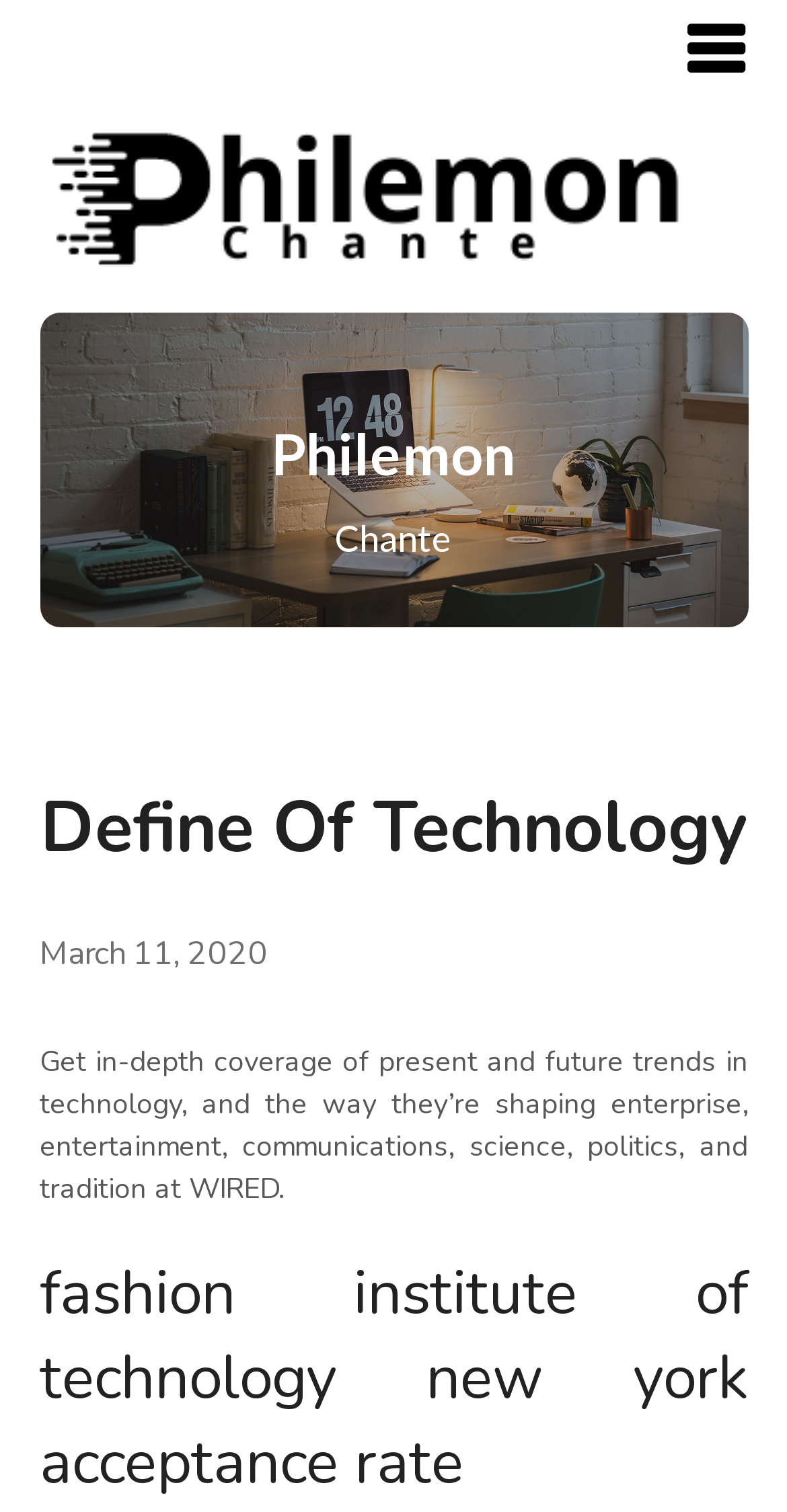Please respond to the question using a single word or phrase:
What is the logo of the webpage?

Philemon